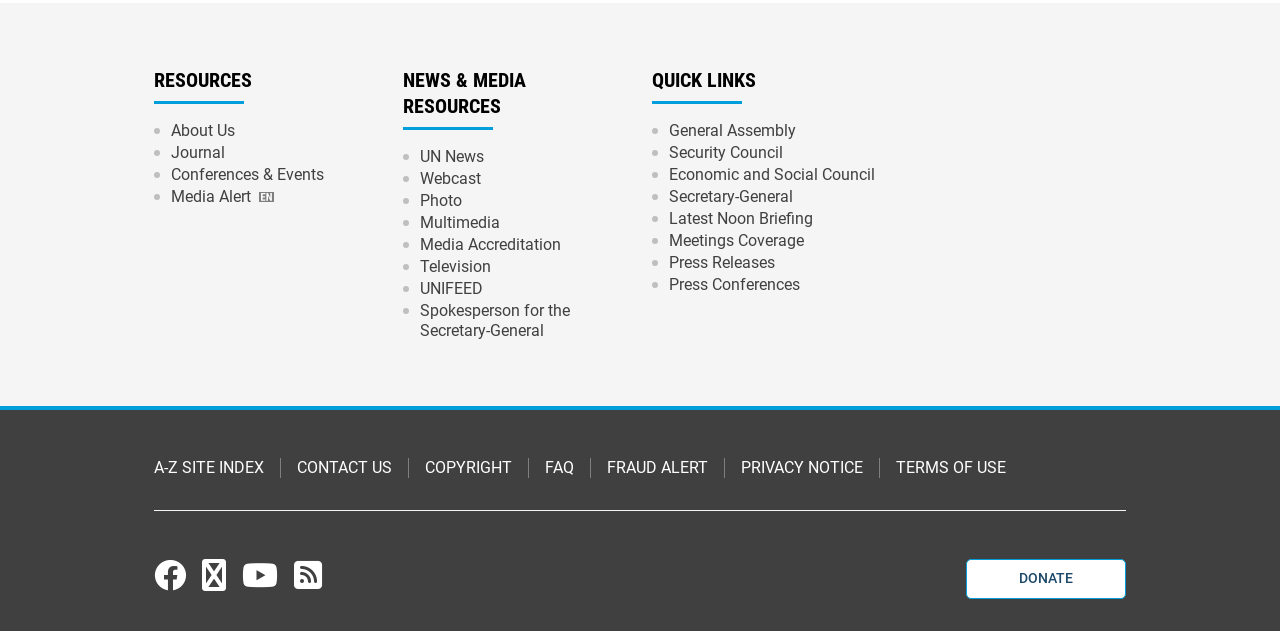Locate the UI element described by info@shakespearebehindbars.org and provide its bounding box coordinates. Use the format (top-left x, top-left y, bottom-right x, bottom-right y) with all values as floating point numbers between 0 and 1.

None